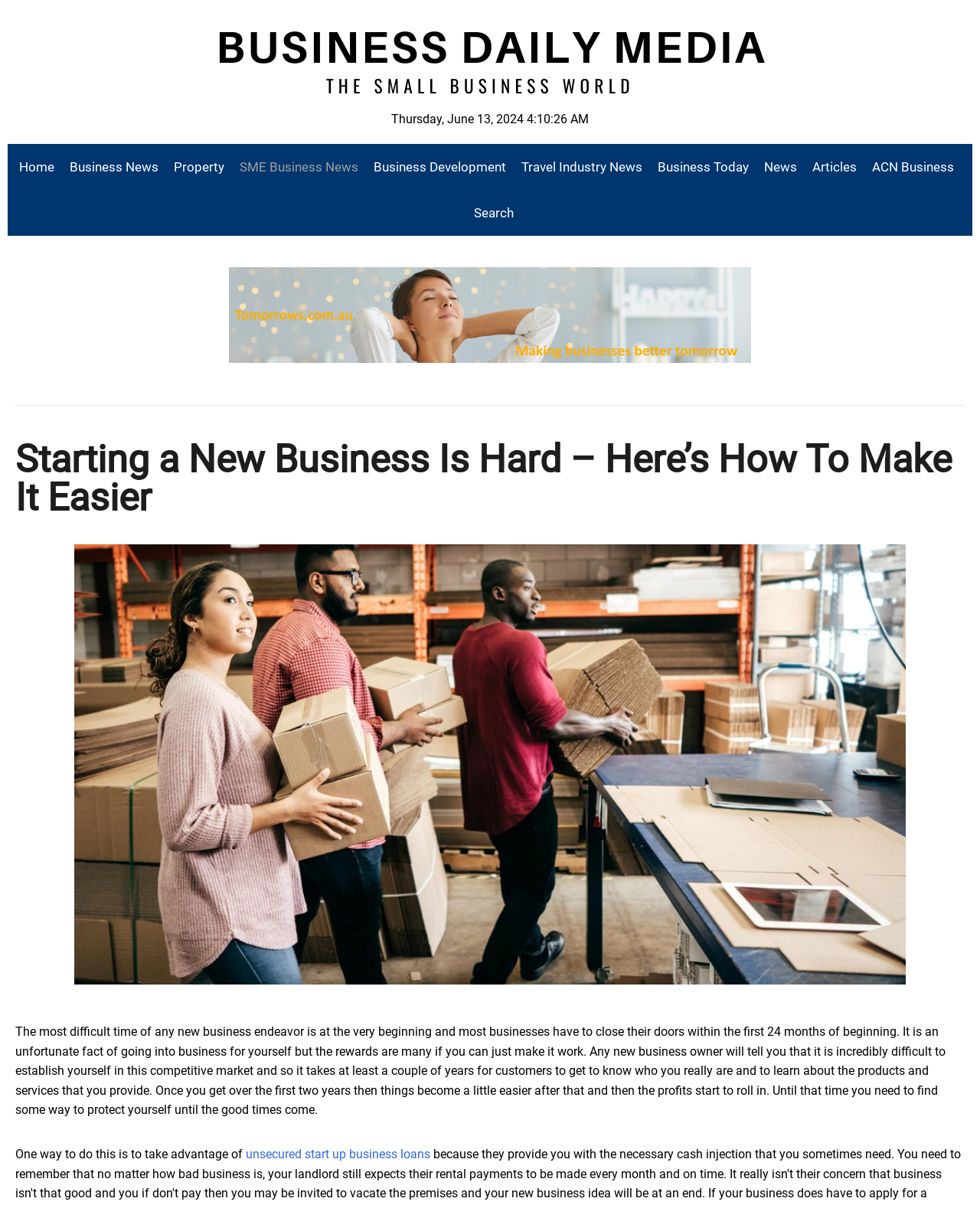What type of news is mentioned in the webpage?
Please analyze the image and answer the question with as much detail as possible.

I found multiple links with the bounding box coordinates [0.019, 0.12, 0.063, 0.158], [0.063, 0.12, 0.169, 0.158], ..., which mention different types of news, including Business News.